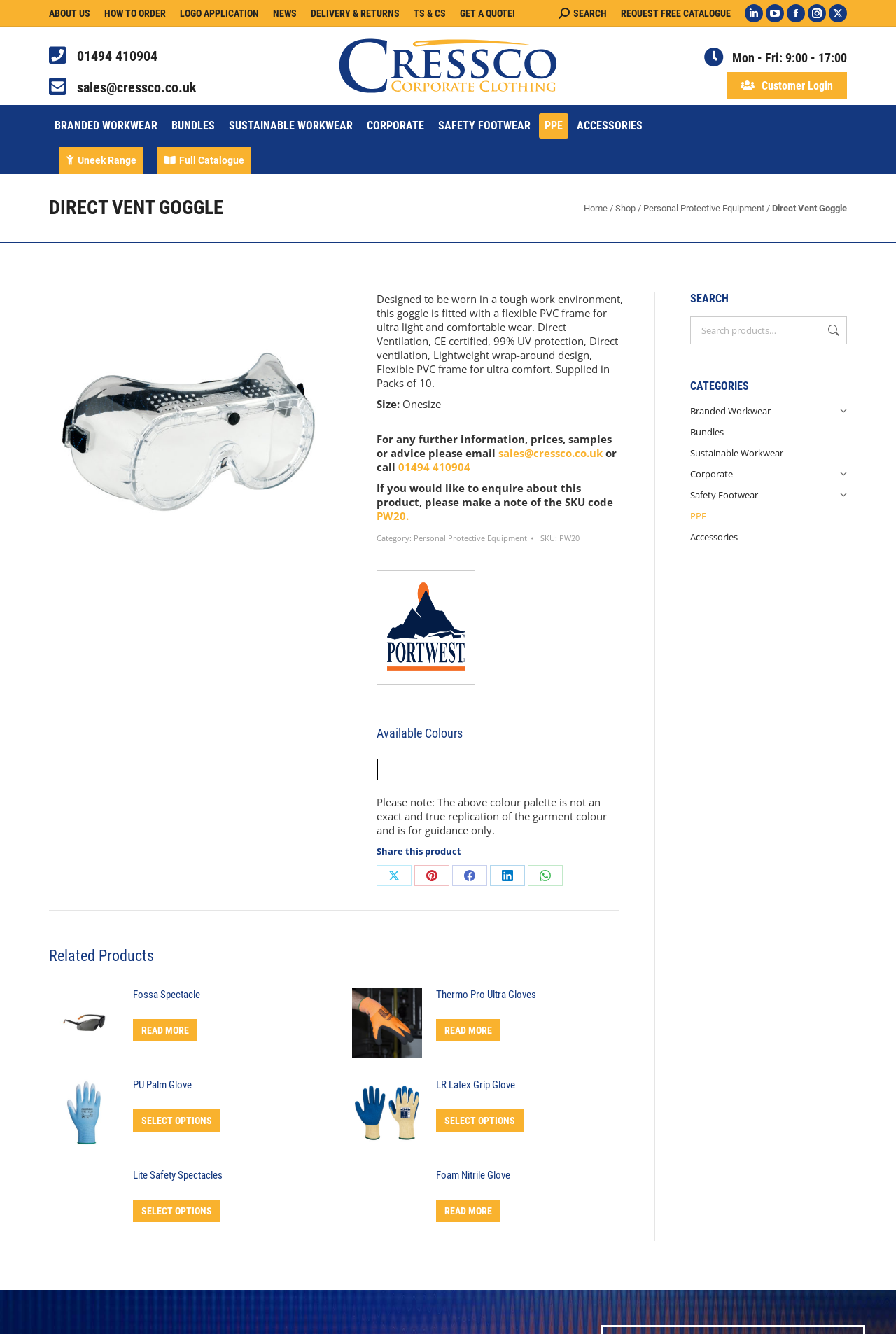What is the name of the product?
Answer the question with a detailed explanation, including all necessary information.

The name of the product can be found in the heading element on the webpage, which is 'DIRECT VENT GOGGLE'. This heading is located at the top of the product description section.